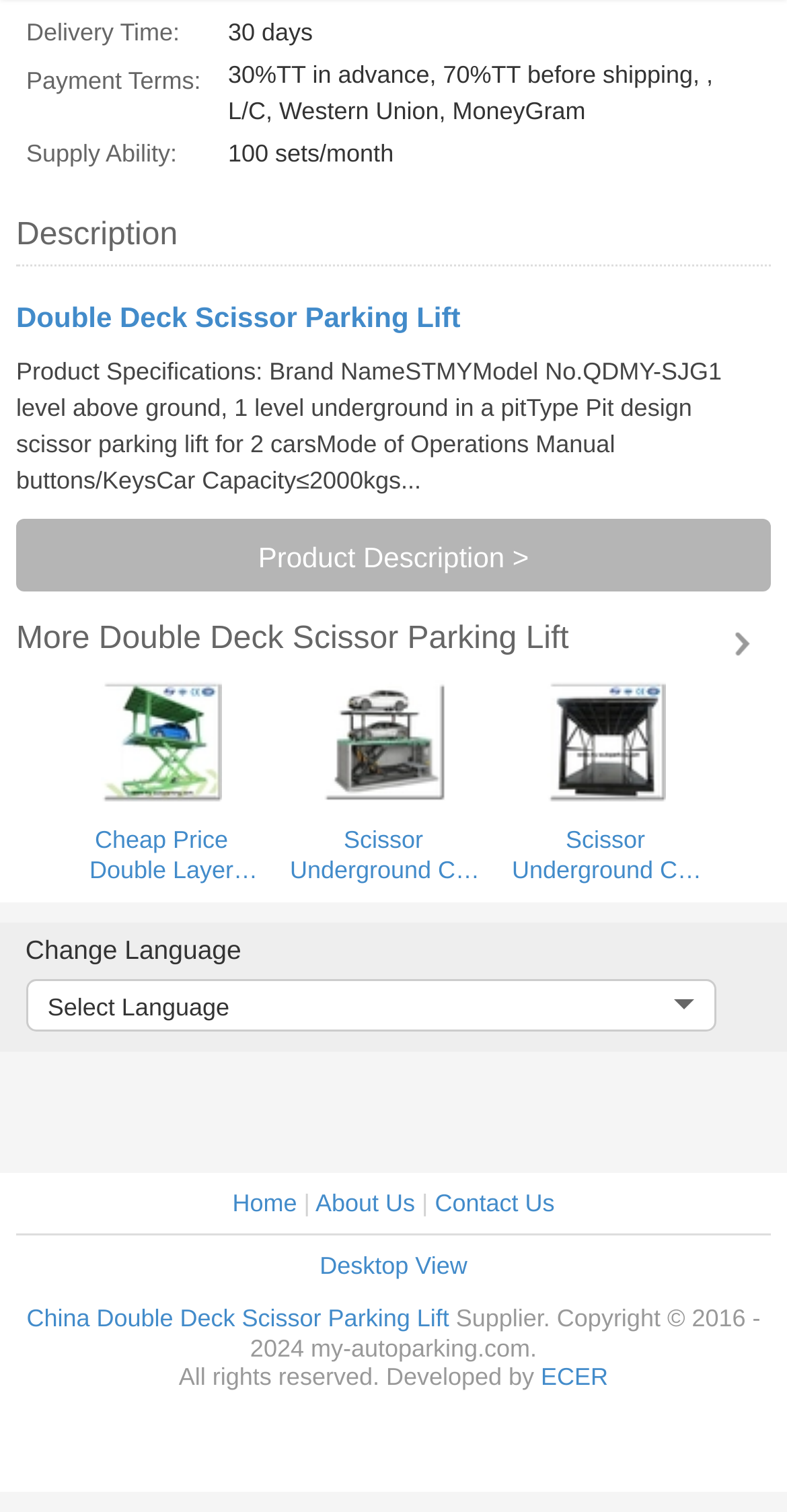Provide the bounding box coordinates of the HTML element this sentence describes: "Product Description >". The bounding box coordinates consist of four float numbers between 0 and 1, i.e., [left, top, right, bottom].

[0.021, 0.343, 0.979, 0.391]